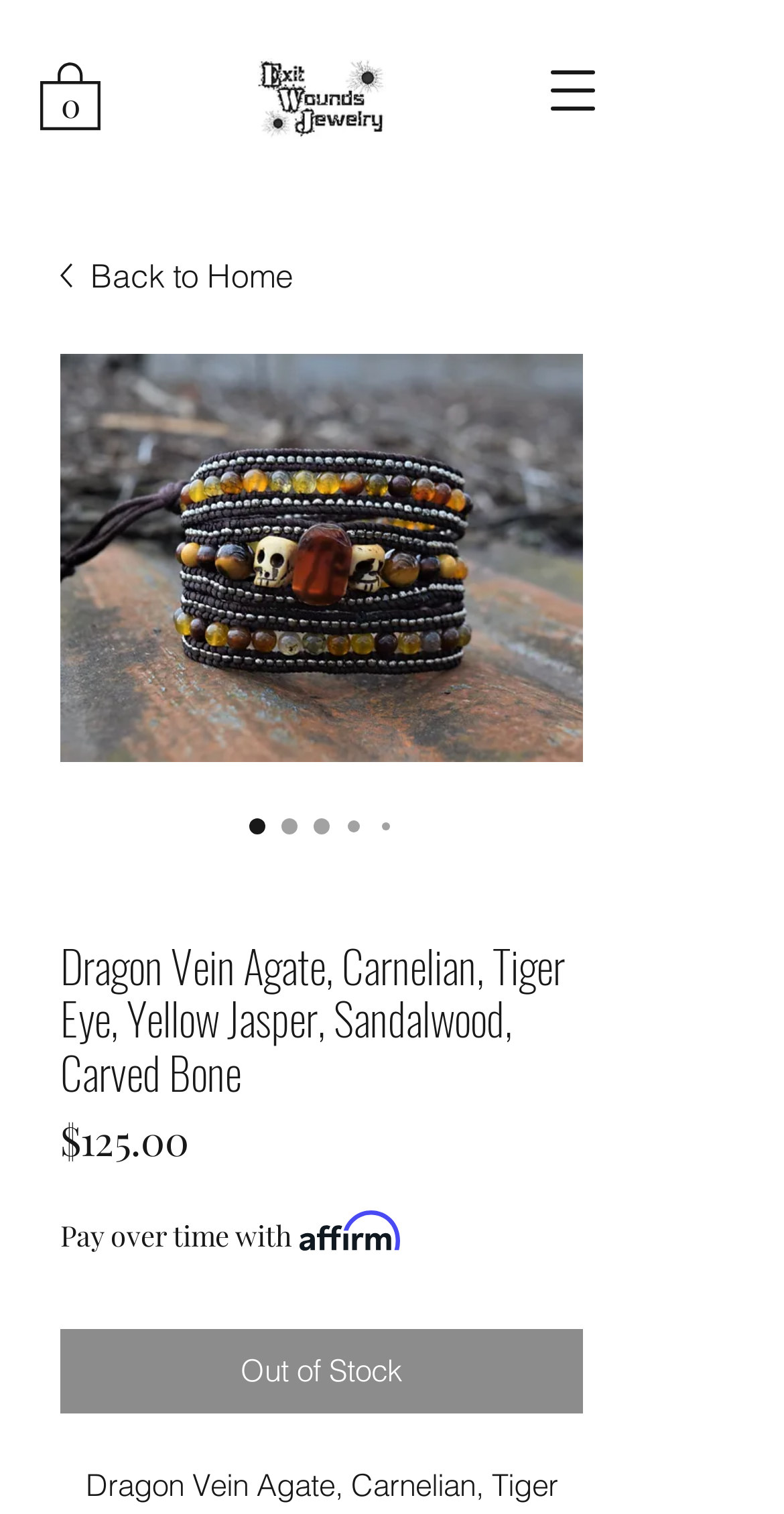What is the name of the product on the product page? Examine the screenshot and reply using just one word or a brief phrase.

Dragon Vein Agate, Carnelian, Tiger Eye, Yellow Jasper, Sandalwood, Carved Bone